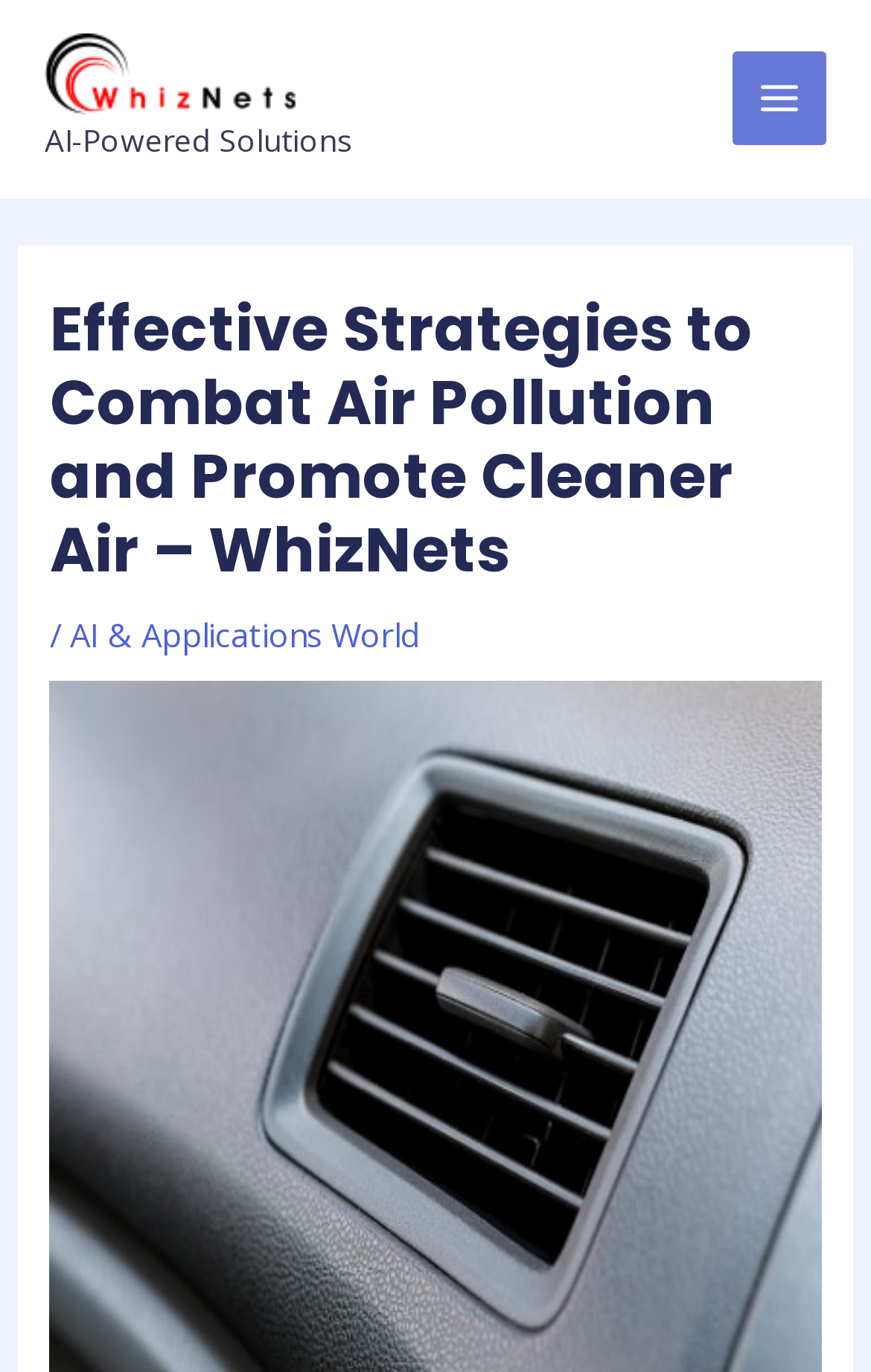What is the text above the main menu?
Refer to the image and provide a one-word or short phrase answer.

AI-Powered Solutions